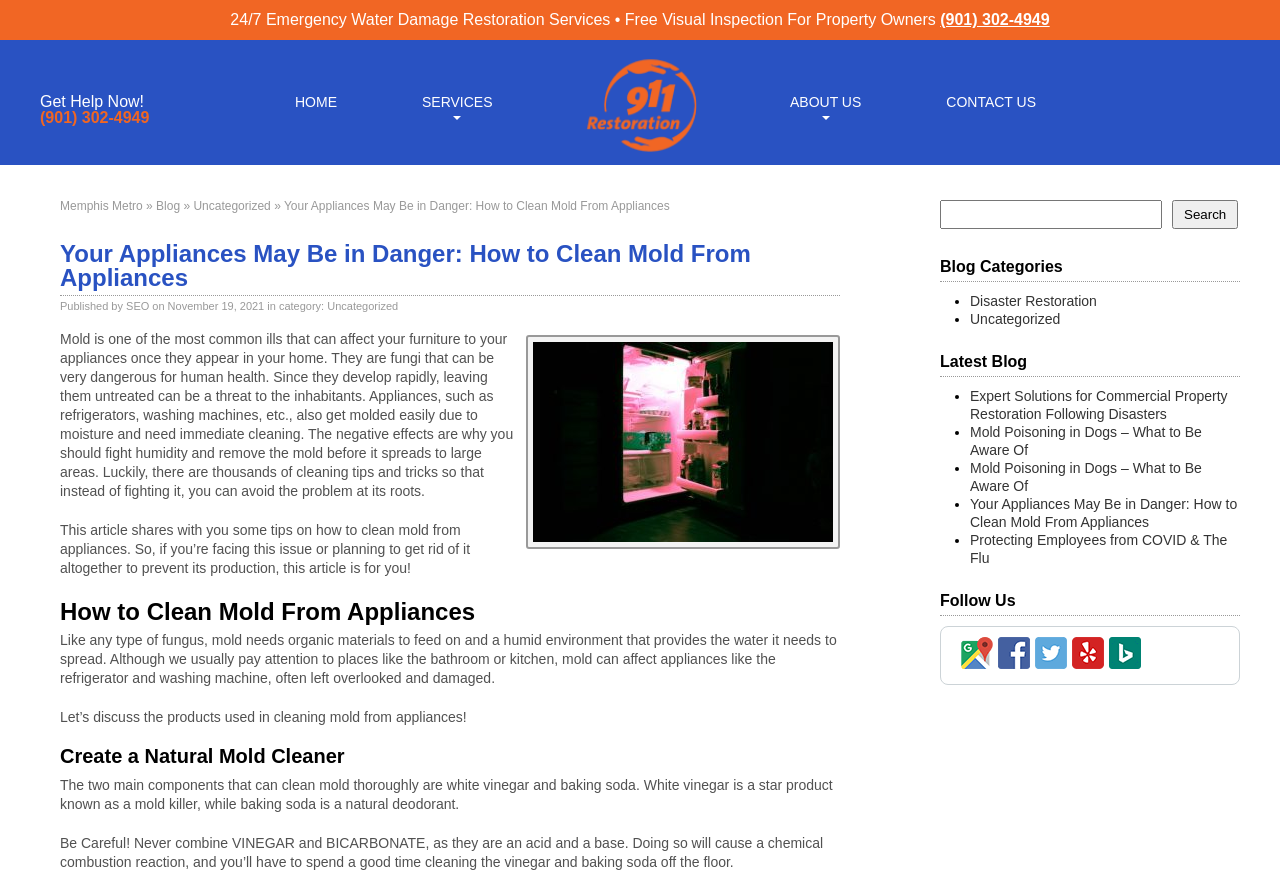Please locate the bounding box coordinates of the element that needs to be clicked to achieve the following instruction: "Write a comment". The coordinates should be four float numbers between 0 and 1, i.e., [left, top, right, bottom].

None